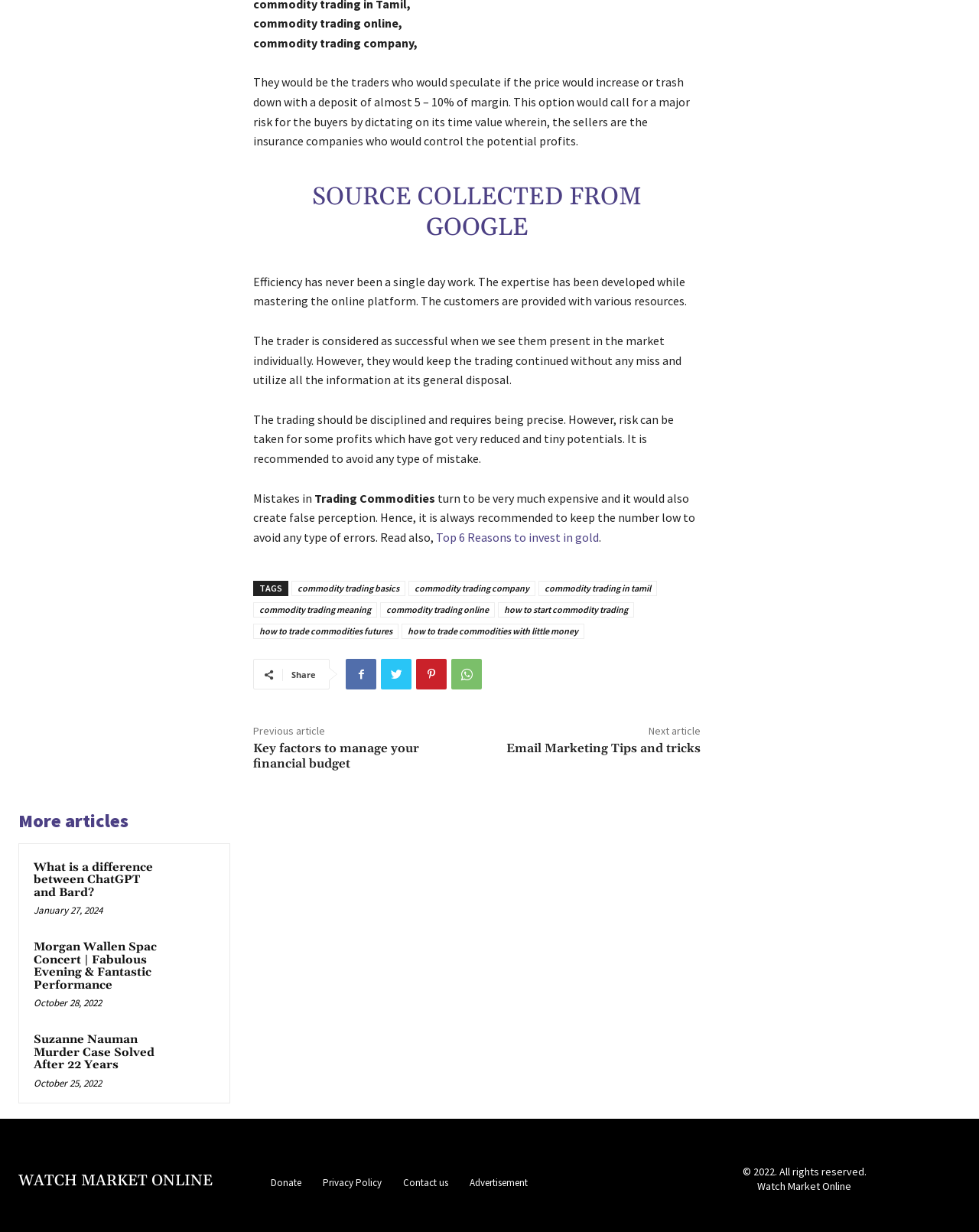Could you determine the bounding box coordinates of the clickable element to complete the instruction: "Watch 'MARKET ONLINE'"? Provide the coordinates as four float numbers between 0 and 1, i.e., [left, top, right, bottom].

[0.019, 0.951, 0.242, 0.965]